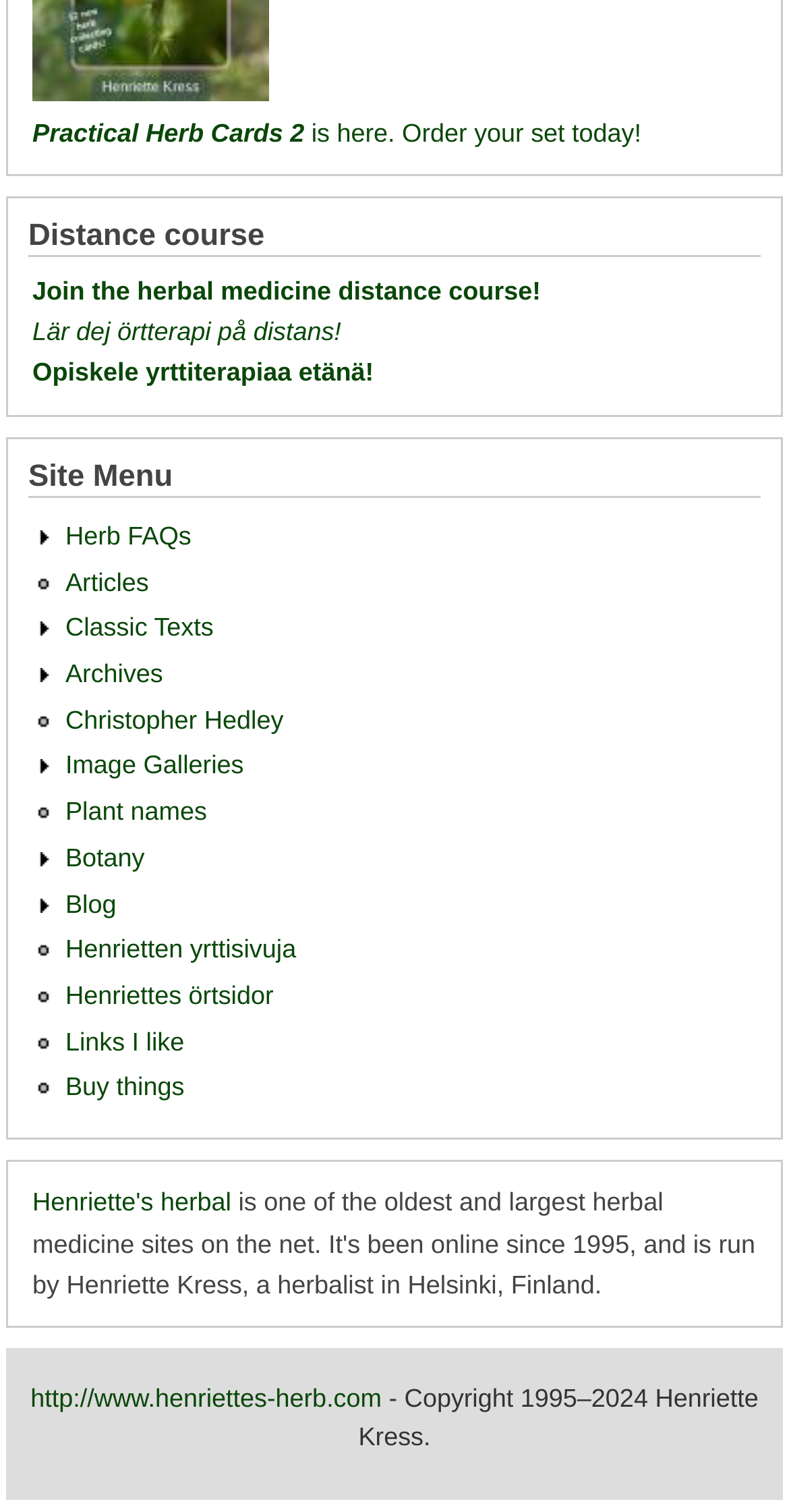What language is the 'Lär dej örtterapi på distans!' link in?
Give a detailed and exhaustive answer to the question.

I identified the language of the link by recognizing the phrase 'Lär dej örtterapi på distans!' as Swedish, which is a language spoken in Sweden, and is likely related to the herbal medicine distance course mentioned earlier on the webpage.